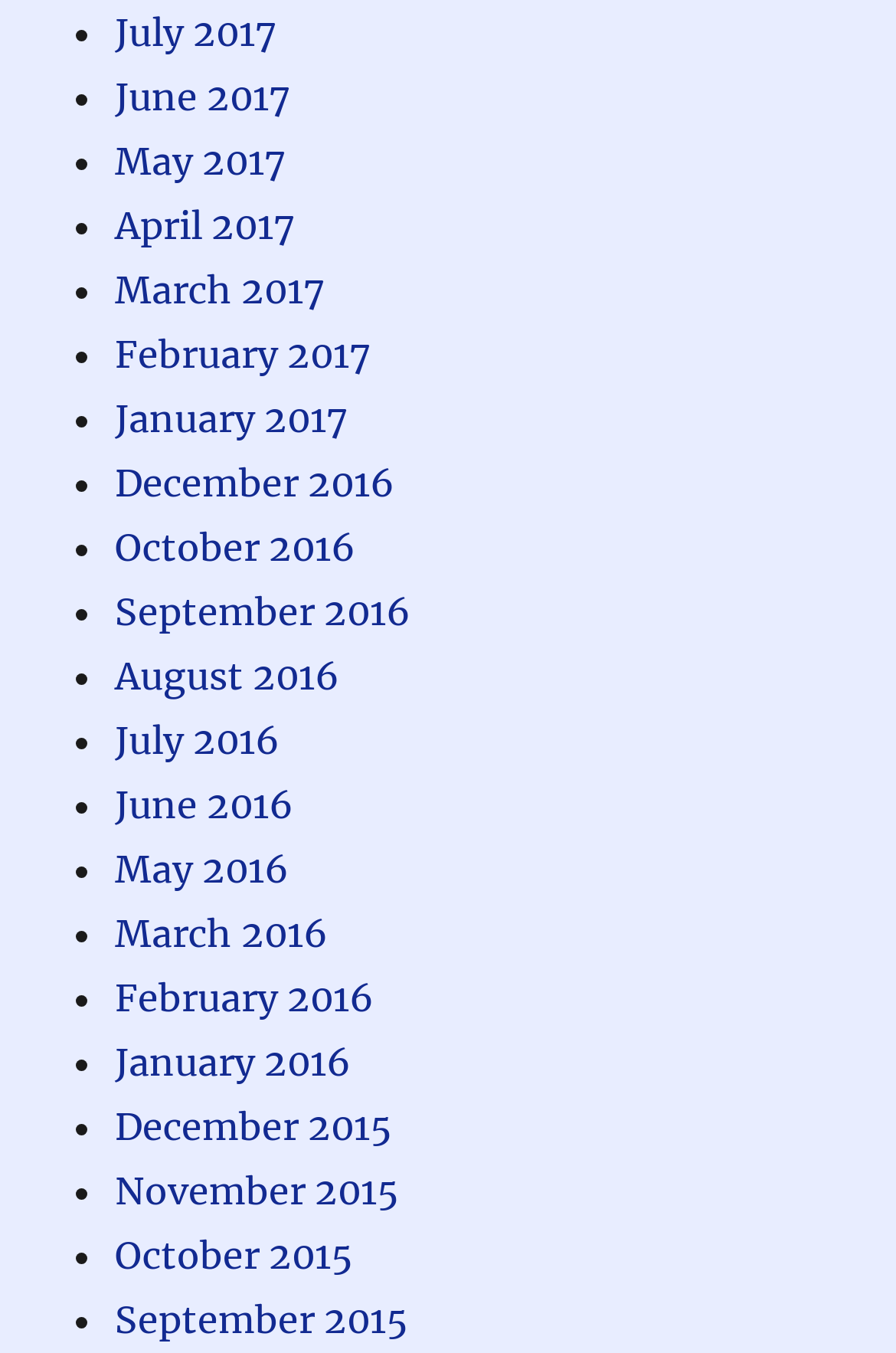How many list markers are there?
Give a comprehensive and detailed explanation for the question.

I counted the number of list markers (•) on the webpage and found that there are 24 list markers, each corresponding to a month.